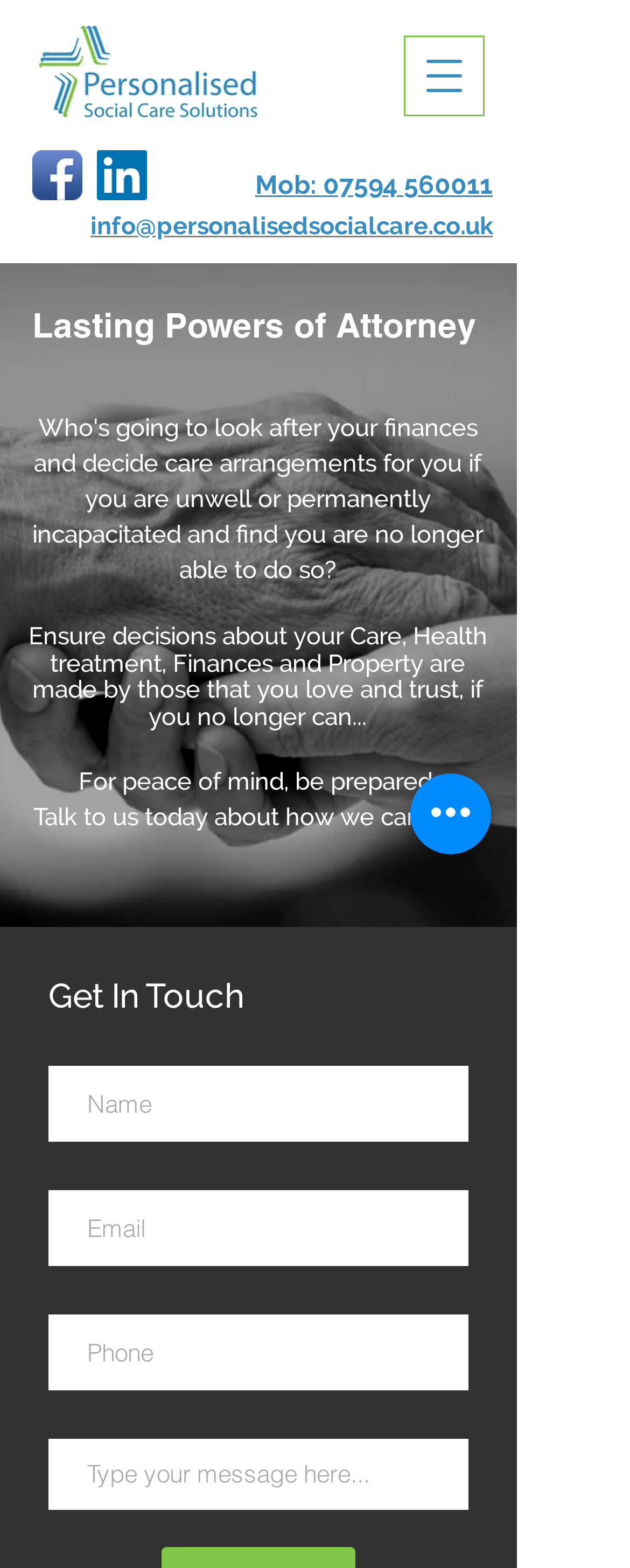What is the phone number to contact?
Look at the webpage screenshot and answer the question with a detailed explanation.

I found the phone number by looking at the link element with the text 'Mob: 07594 560011' which is located at the top of the page.